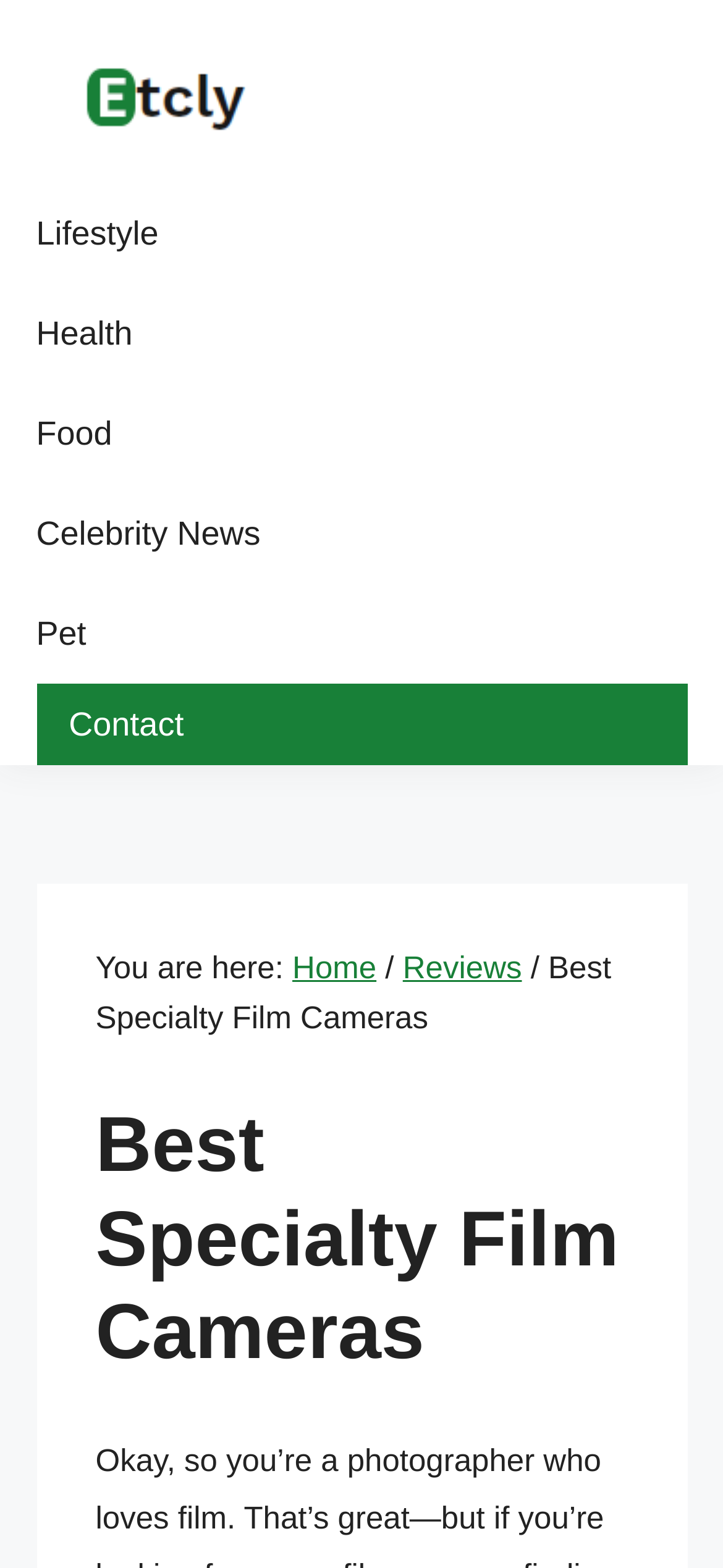Please specify the bounding box coordinates of the element that should be clicked to execute the given instruction: 'go to etcly homepage'. Ensure the coordinates are four float numbers between 0 and 1, expressed as [left, top, right, bottom].

[0.05, 0.032, 0.44, 0.091]